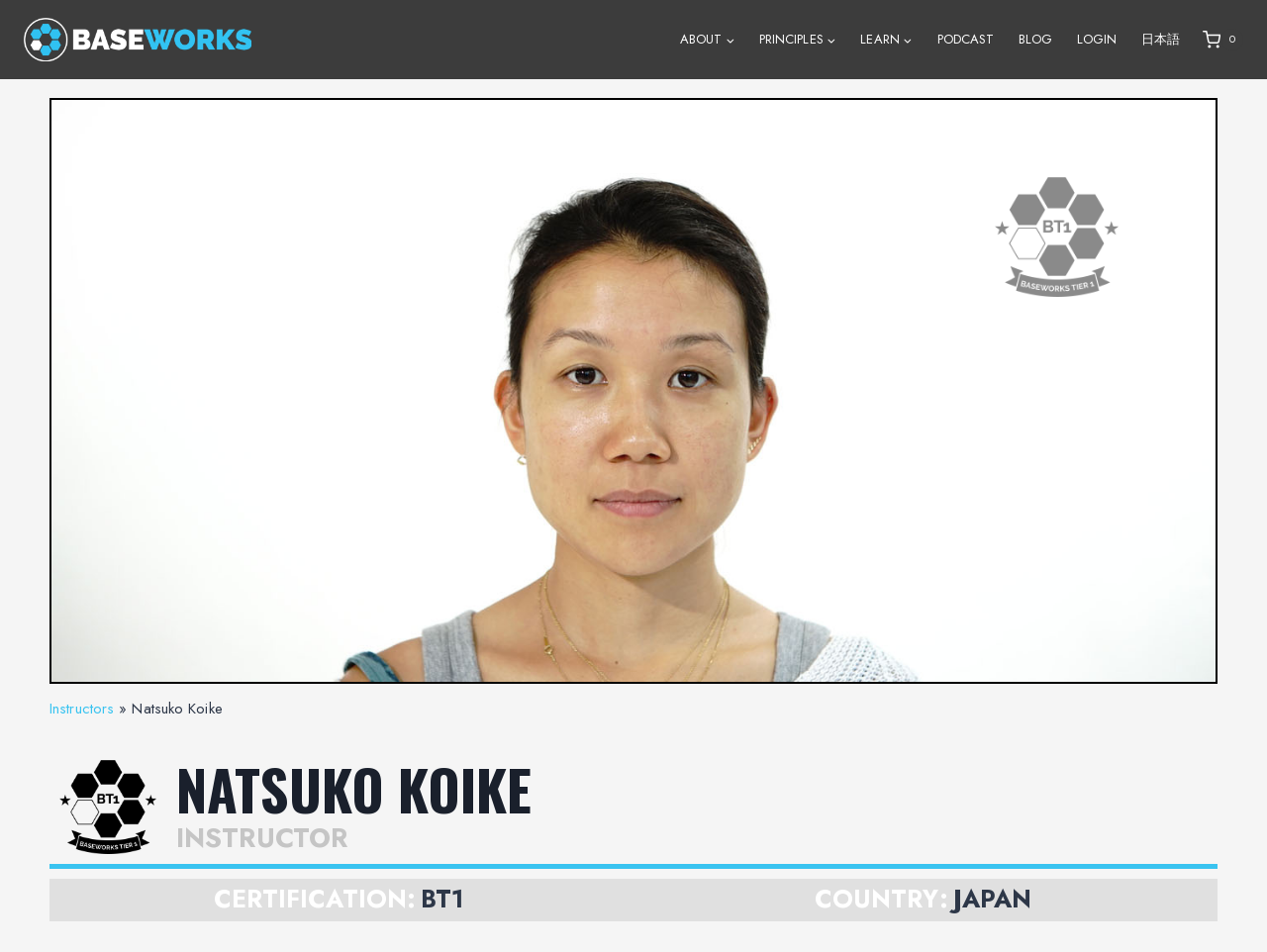Provide the bounding box coordinates of the HTML element this sentence describes: "Shopping Cart 0". The bounding box coordinates consist of four float numbers between 0 and 1, i.e., [left, top, right, bottom].

[0.949, 0.03, 0.981, 0.053]